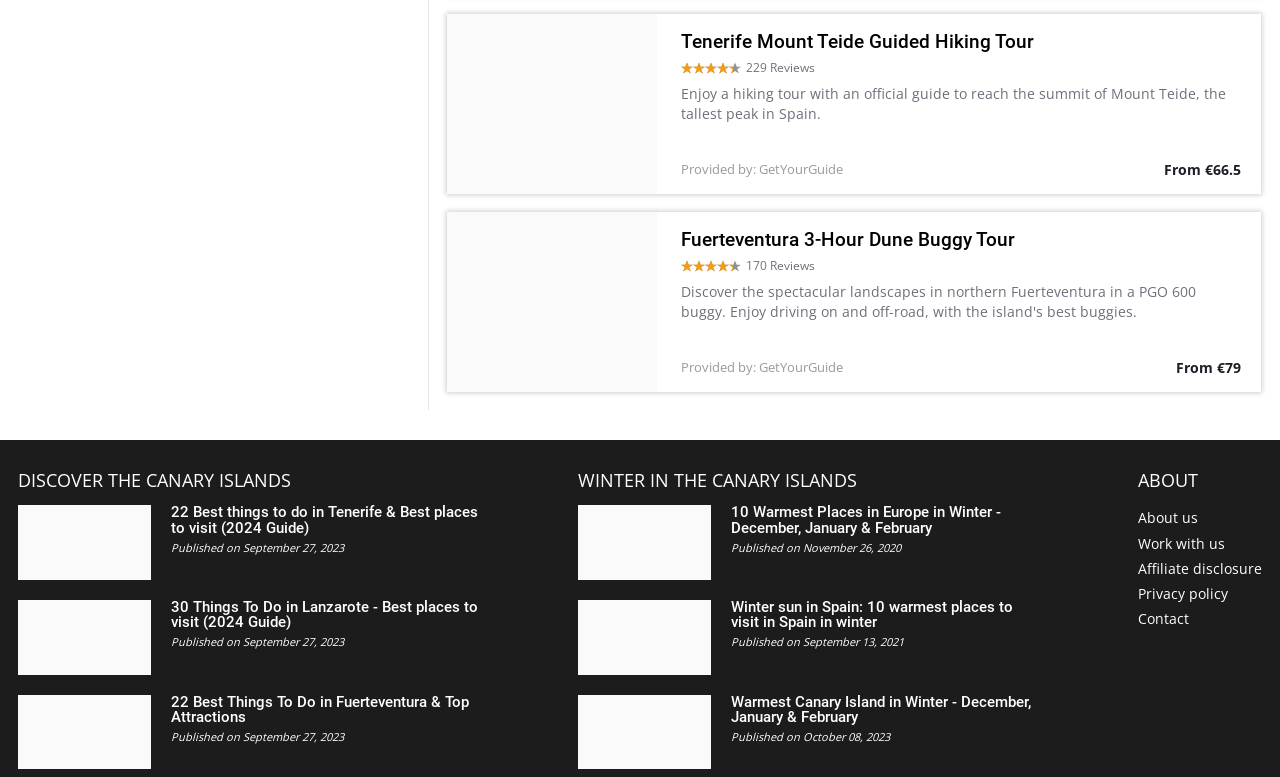Examine the screenshot and answer the question in as much detail as possible: What is the price of the Tenerife Mount Teide Guided Hiking Tour?

I found the price by looking at the 'From €66.5' text at the bottom of the 'Tenerife Mount Teide Guided Hiking Tour' section.